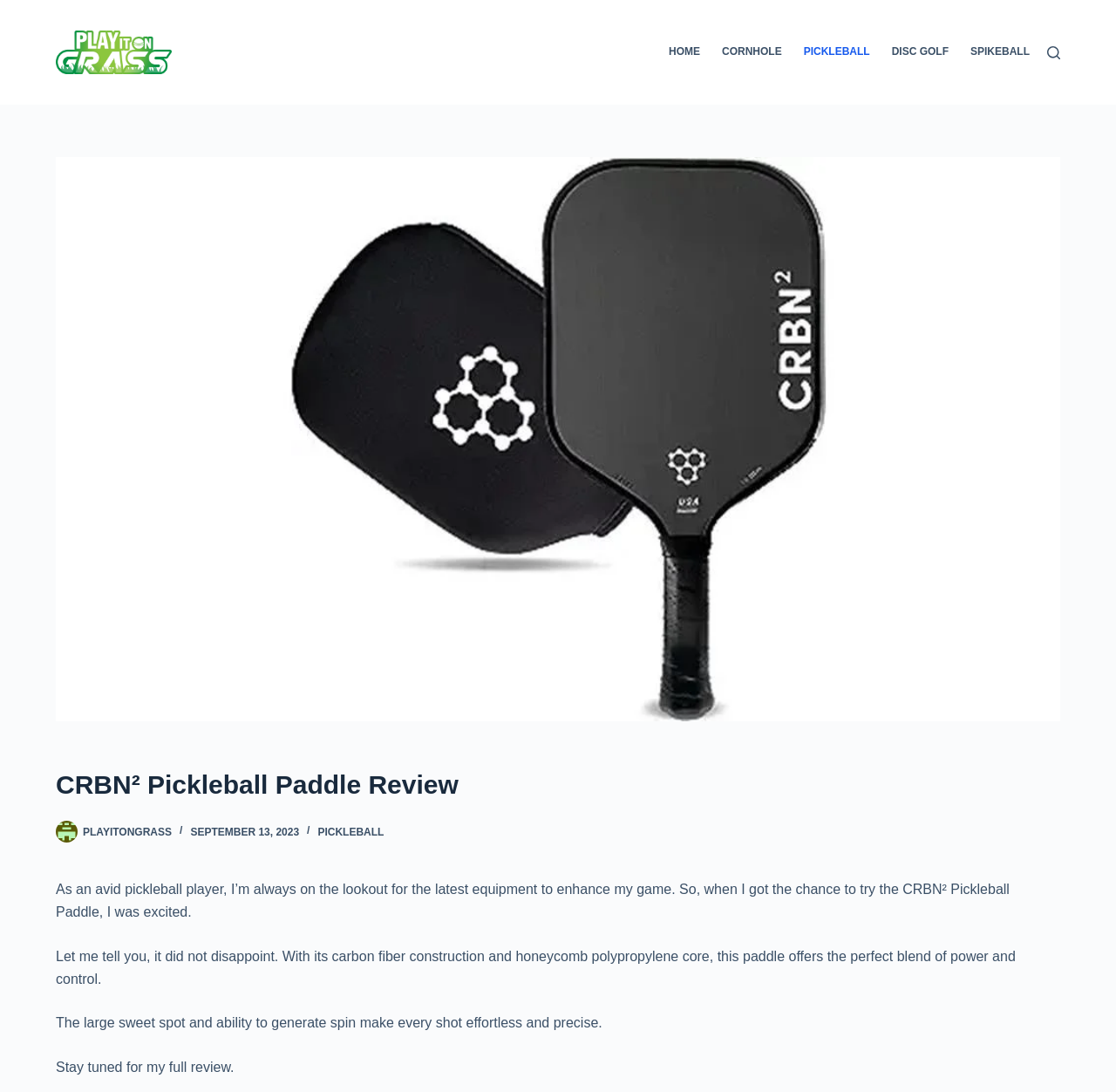Please identify the bounding box coordinates for the region that you need to click to follow this instruction: "go to the 'Playitongrass' website".

[0.05, 0.028, 0.154, 0.068]